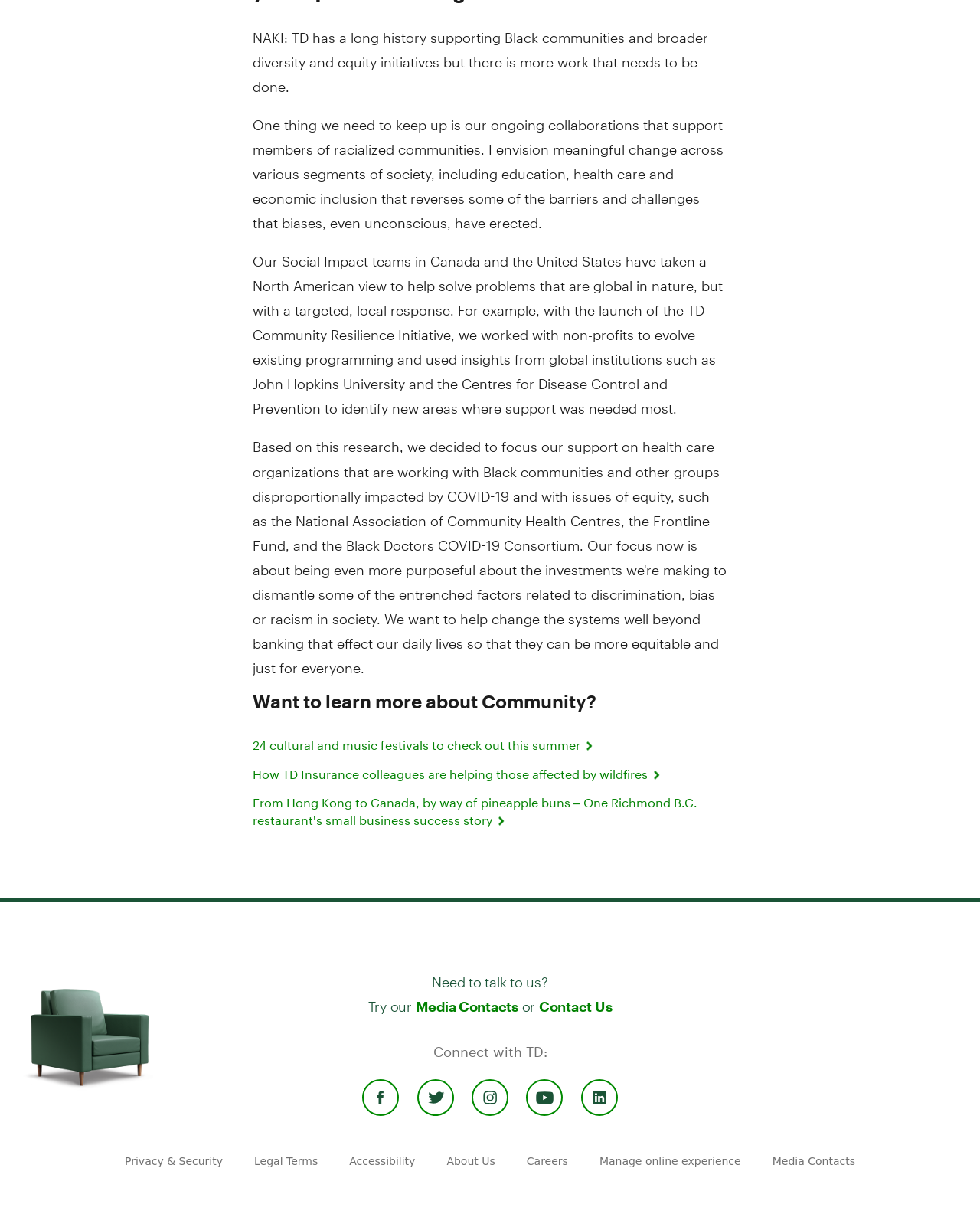Based on the image, give a detailed response to the question: What type of image is displayed at the bottom left of the webpage?

The image displayed at the bottom left of the webpage is a green TD chair, which is likely a logo or branding element for TD.